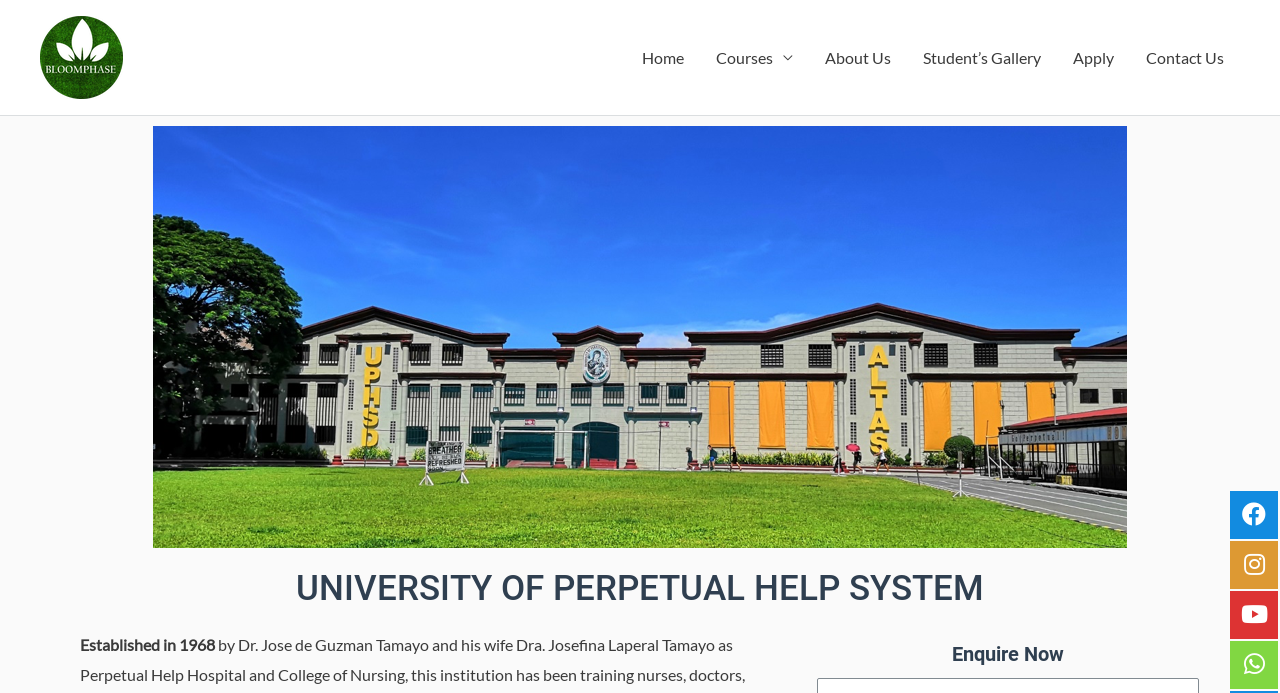What is the name of the service provided by the university?
Examine the image and give a concise answer in one word or a short phrase.

BLOOMPHASE SERVICES